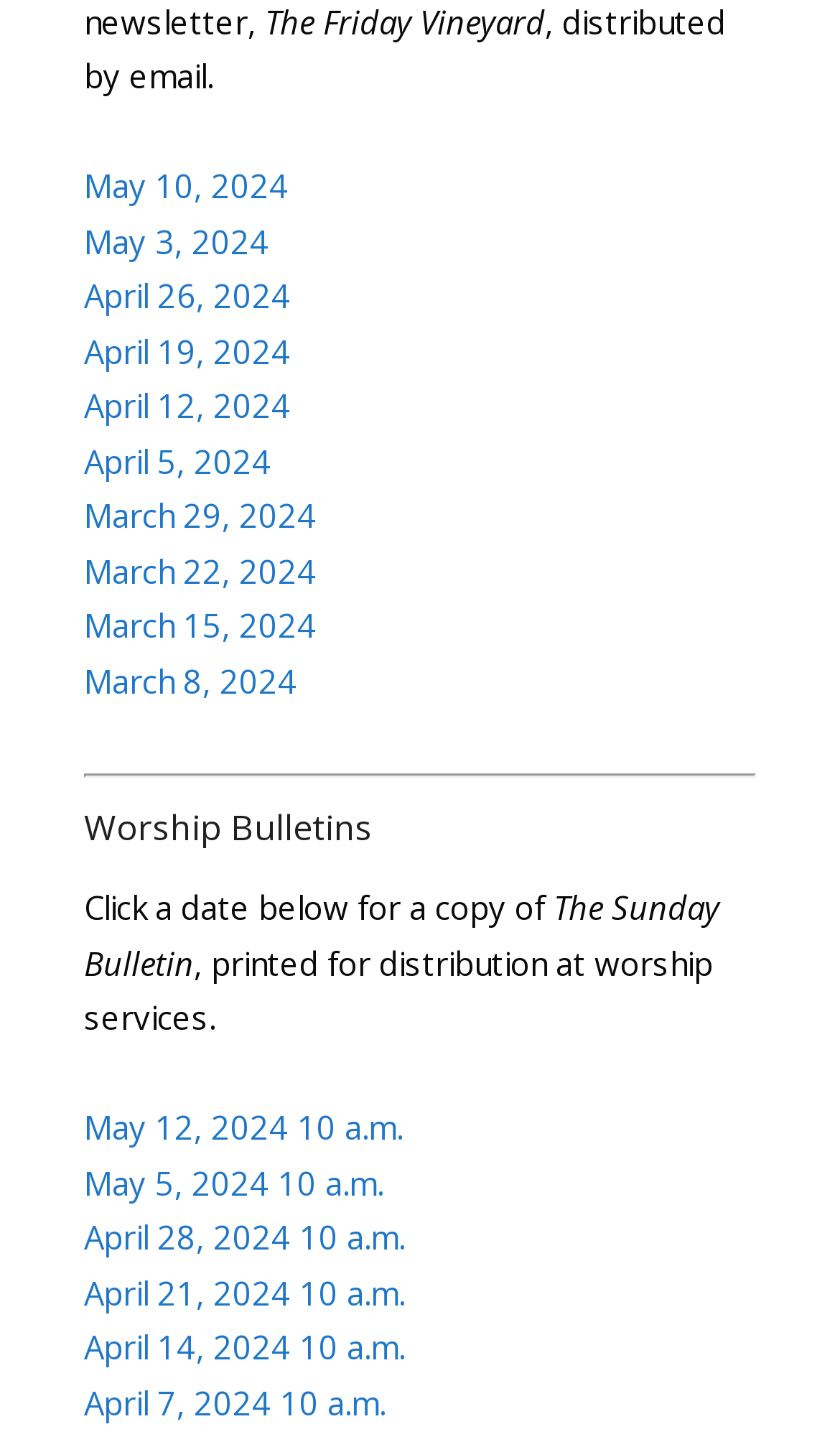Give a concise answer of one word or phrase to the question: 
What is the purpose of the worship bulletins?

For distribution at worship services